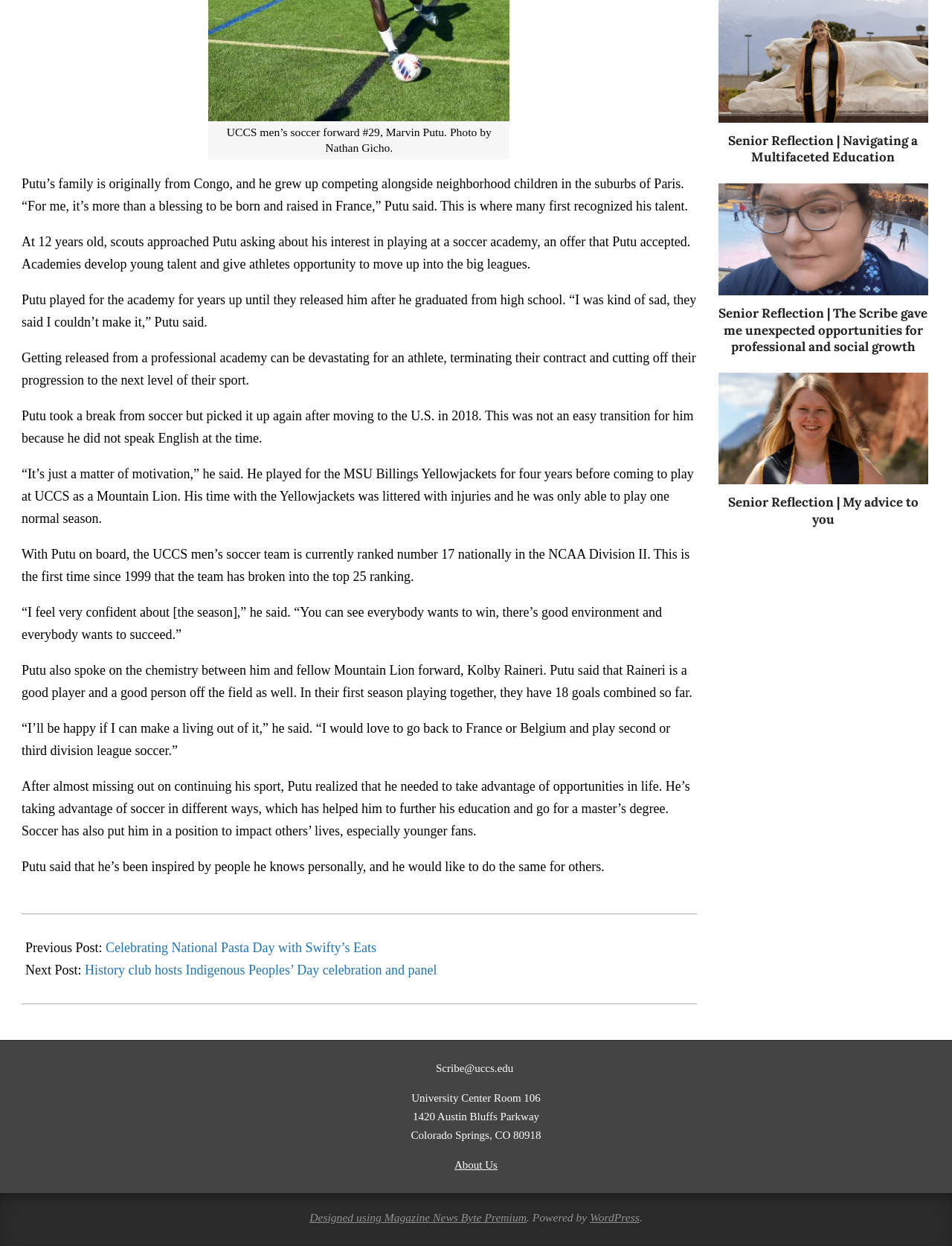Please specify the bounding box coordinates of the clickable region necessary for completing the following instruction: "Contact the Scribe via email". The coordinates must consist of four float numbers between 0 and 1, i.e., [left, top, right, bottom].

[0.458, 0.853, 0.542, 0.862]